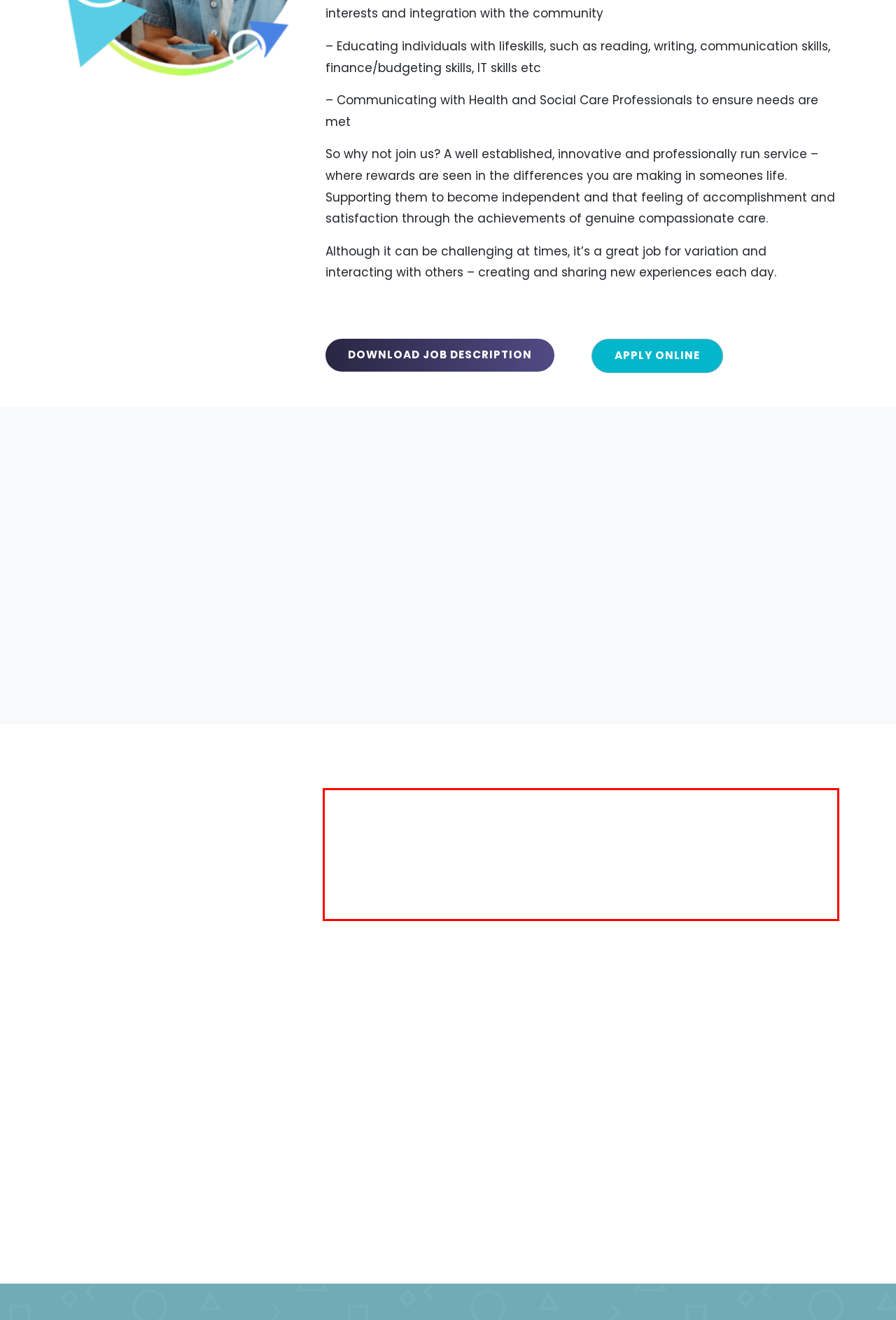Review the webpage screenshot provided, and perform OCR to extract the text from the red bounding box.

Integra Supported Housing is a progressive, forward thinking organisation that provides person centred support to individuals with autism, learning disabilities and/or underlying mental health conditions. Based in the West Midlands, Integra Supported Housing offers a wide range of services including, Domiciliary Care Services, Community Support and Re-Enablement Support, Supported Living and Short Breaks.